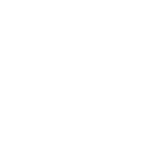What type of products does Sun-In-One engineer and manufacture?
Based on the image, answer the question with a single word or brief phrase.

Solar products